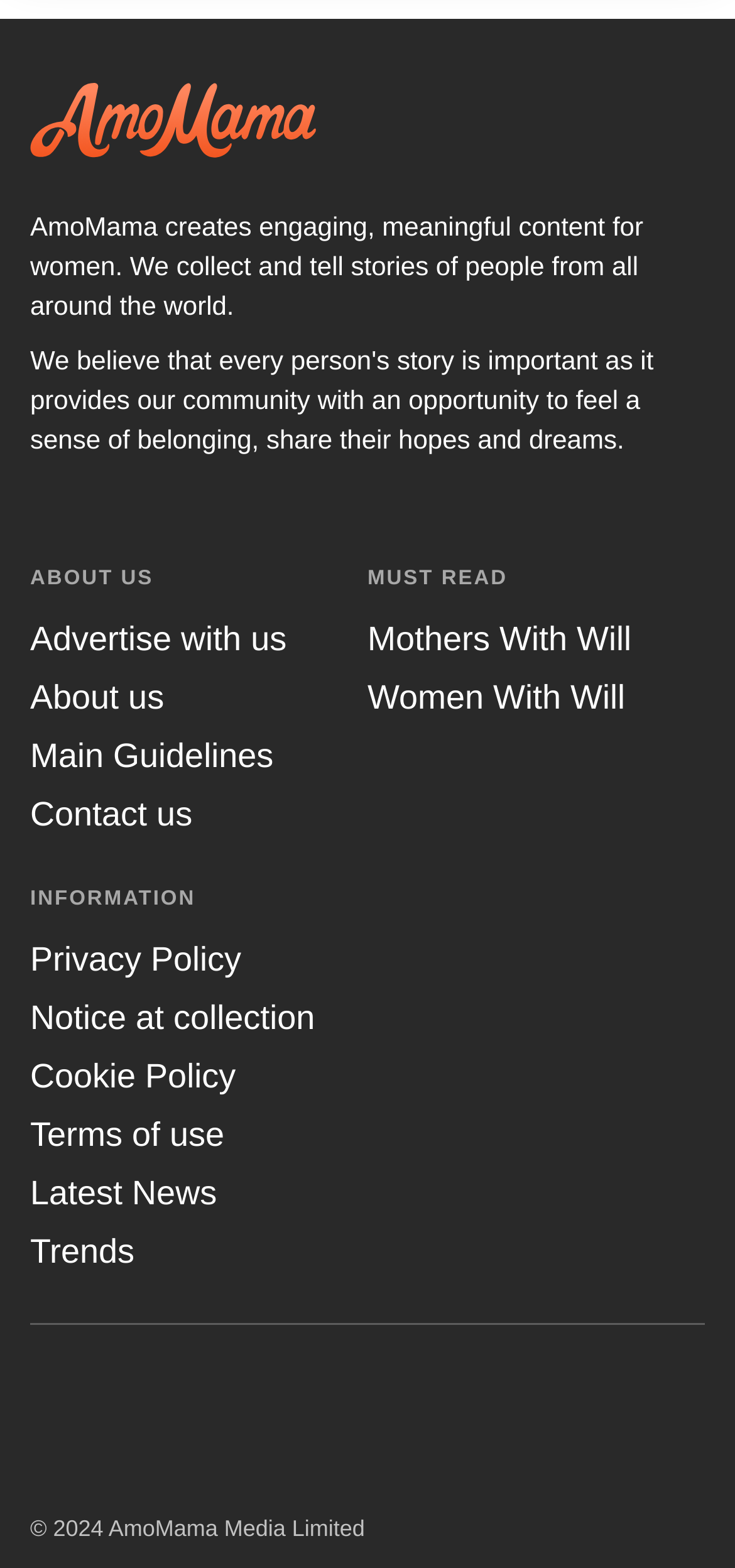Extract the bounding box coordinates for the UI element described by the text: "aria-label="youtube"". The coordinates should be in the form of [left, top, right, bottom] with values between 0 and 1.

[0.369, 0.874, 0.492, 0.932]